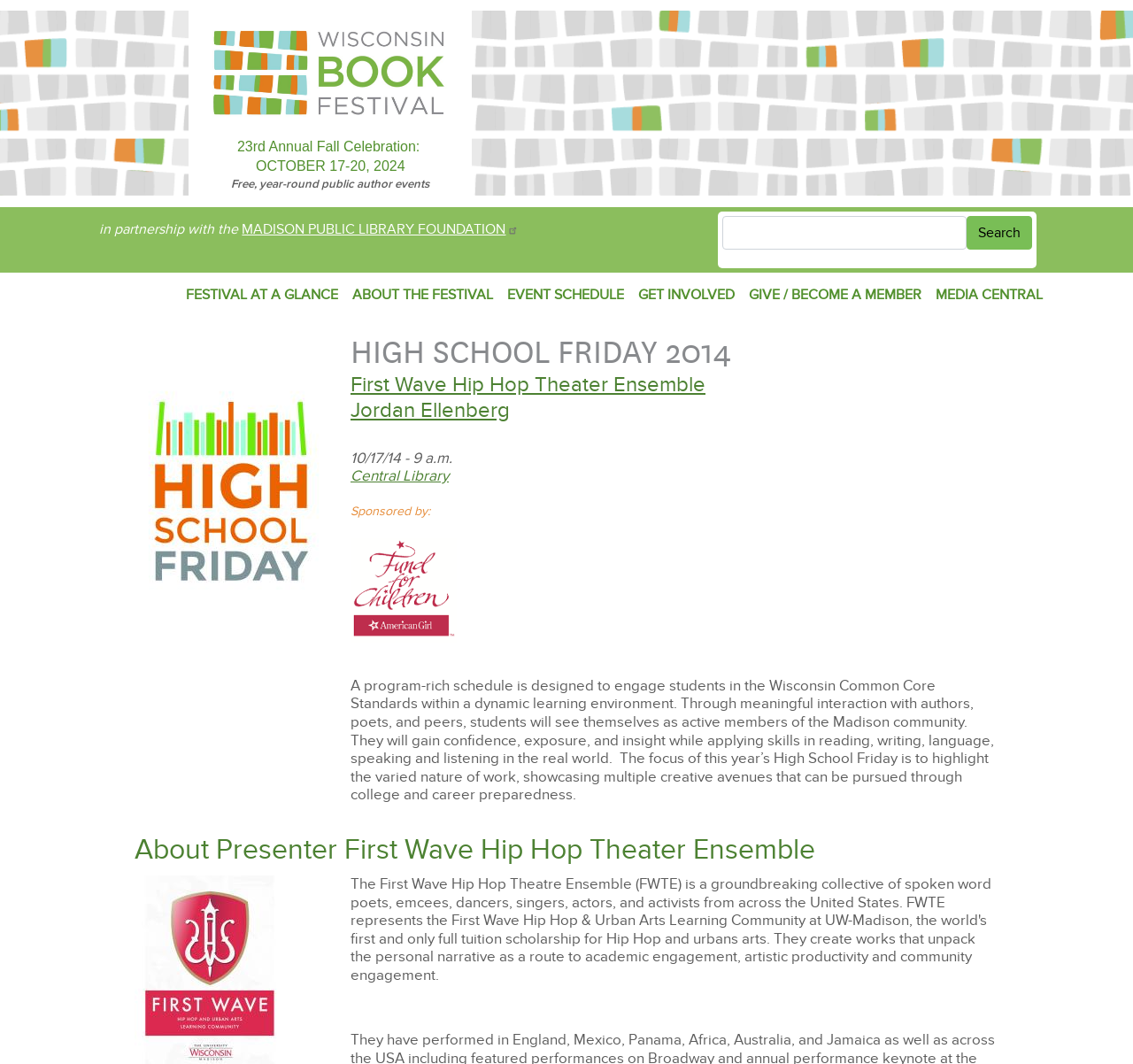Answer the question below with a single word or a brief phrase: 
What is the date of the High School Friday event?

10/17/14